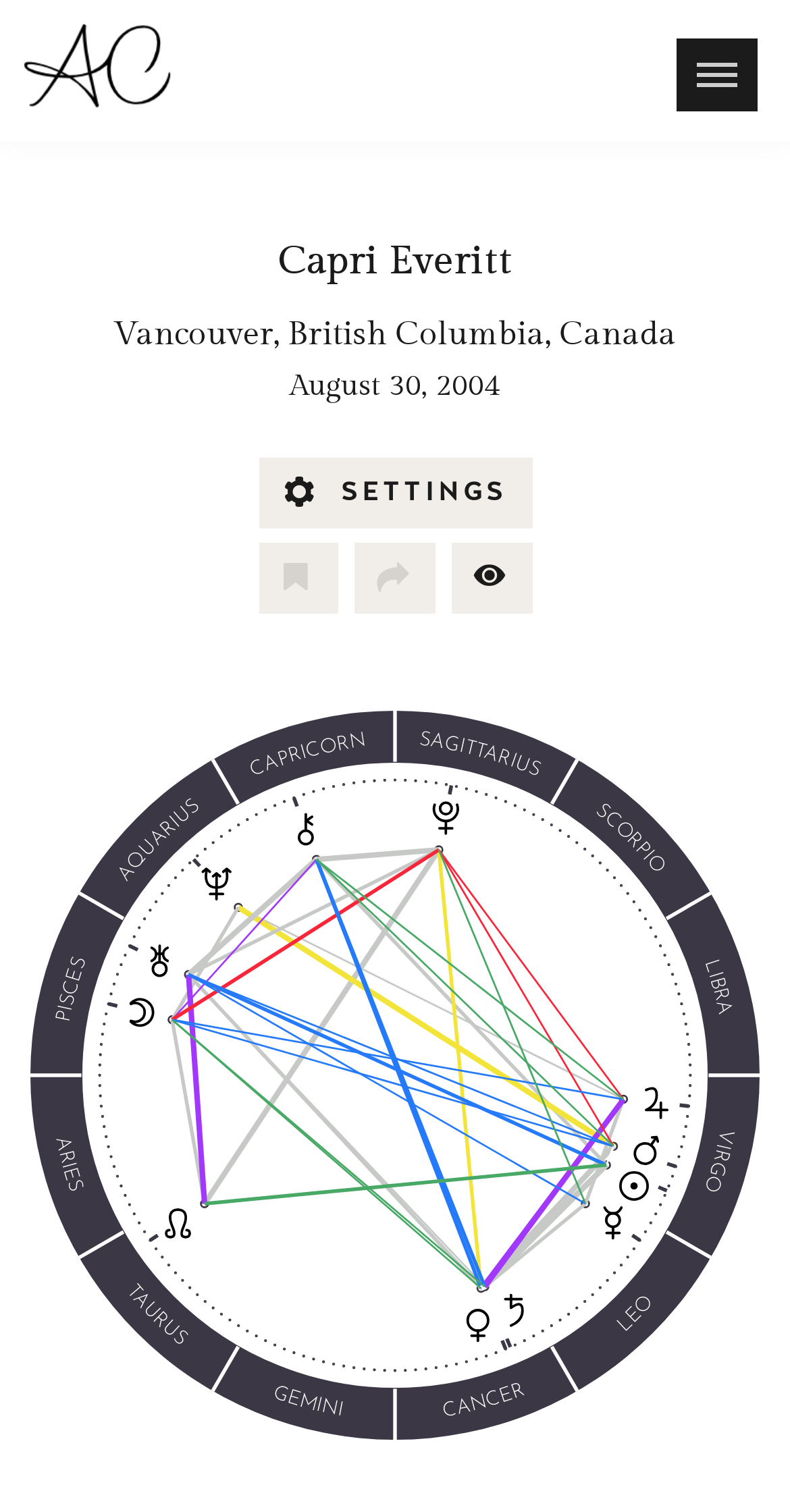Illustrate the webpage's structure and main components comprehensively.

The webpage is about the astrology birth chart of Capri Everitt, born on August 30, 2004. At the top left corner, there is a logo of astro-charts. Below the logo, the name "Capri Everitt" is prominently displayed as a heading. To the right of the name, there is a text indicating the birthplace, "Vancouver, British Columbia, Canada", followed by the birthdate "August 30, 2004". 

On the same line as the birthplace and birthdate, there are four buttons, with the first one labeled "SETTINGS" and the other three containing icons. The second and third buttons are disabled. 

The main content of the webpage is a large image that takes up most of the page, spanning from the top to the bottom, and from the left to the right. This image likely represents the astrology birth chart of Capri Everitt.